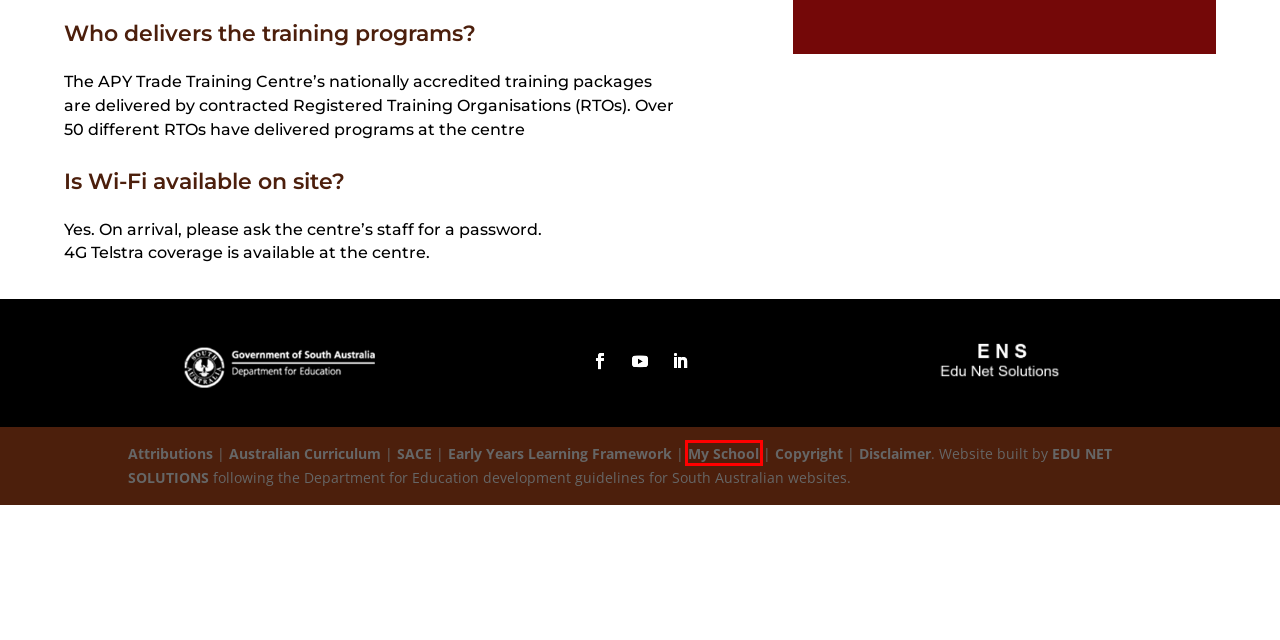Look at the screenshot of the webpage and find the element within the red bounding box. Choose the webpage description that best fits the new webpage that will appear after clicking the element. Here are the candidates:
A. SA.GOV.AU - Disclaimer
B. Training | APY Trade Training Centre
C. SA.GOV.AU - Copyright
D. About – Edu Net Solutions
E. Attributions | APY Trade Training Centre
F. Facilities | APY Trade Training Centre
G. Home | My School
H. Home | The Australian Curriculum (Version 8.4)

G